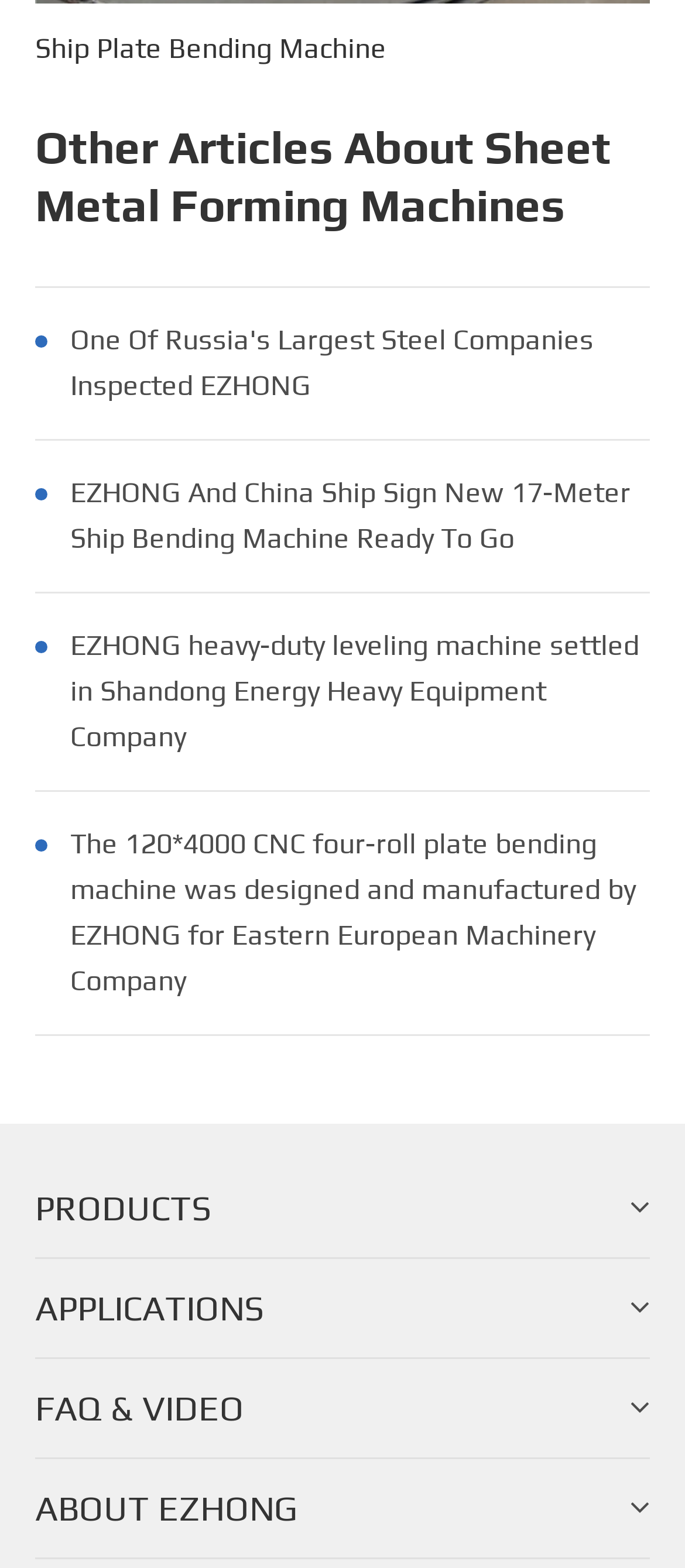Identify the bounding box coordinates of the element to click to follow this instruction: 'Check FAQ & VIDEO'. Ensure the coordinates are four float values between 0 and 1, provided as [left, top, right, bottom].

[0.051, 0.867, 0.949, 0.931]